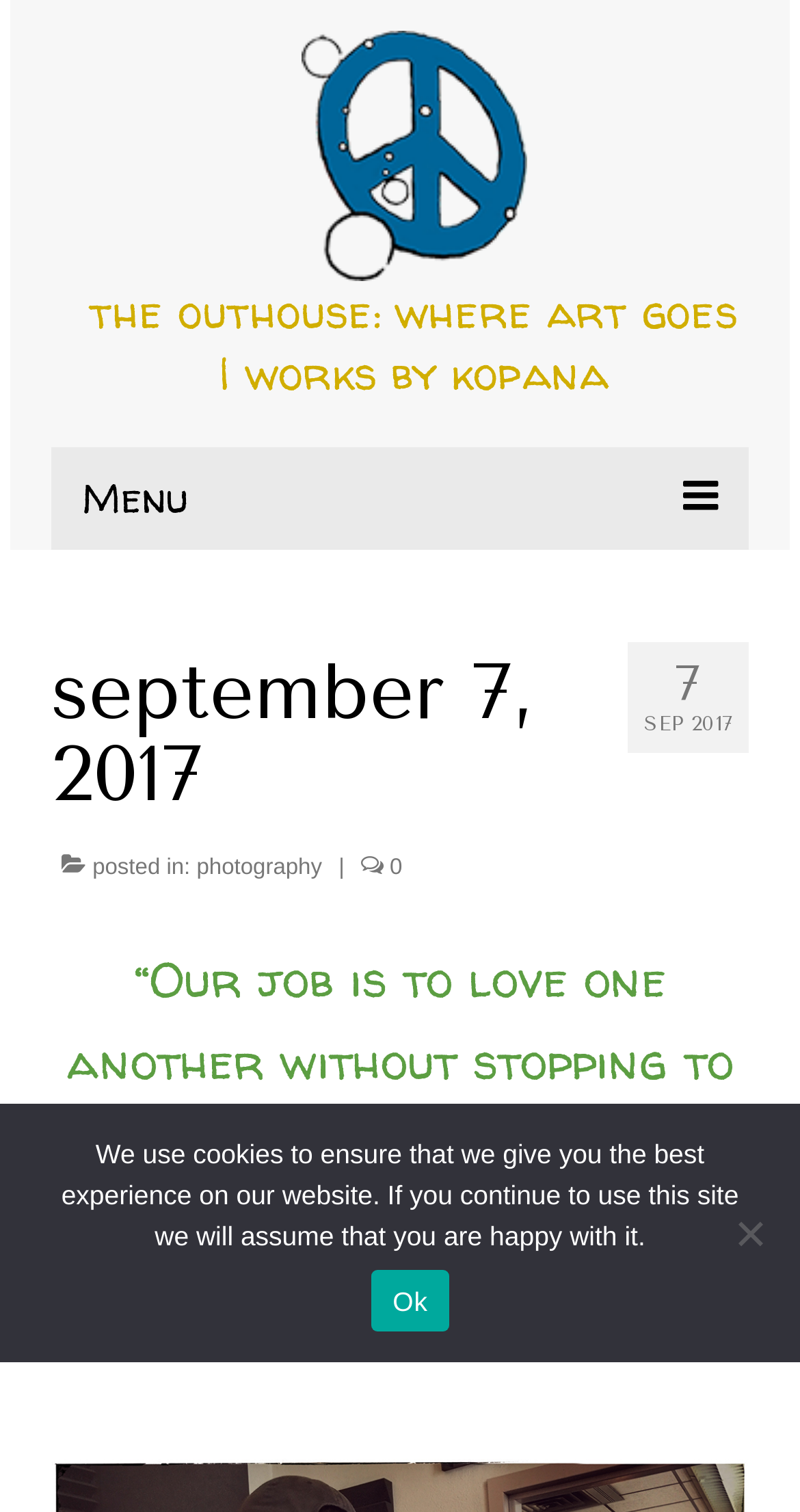Please reply to the following question using a single word or phrase: 
What is the date of the post?

September 7, 2017